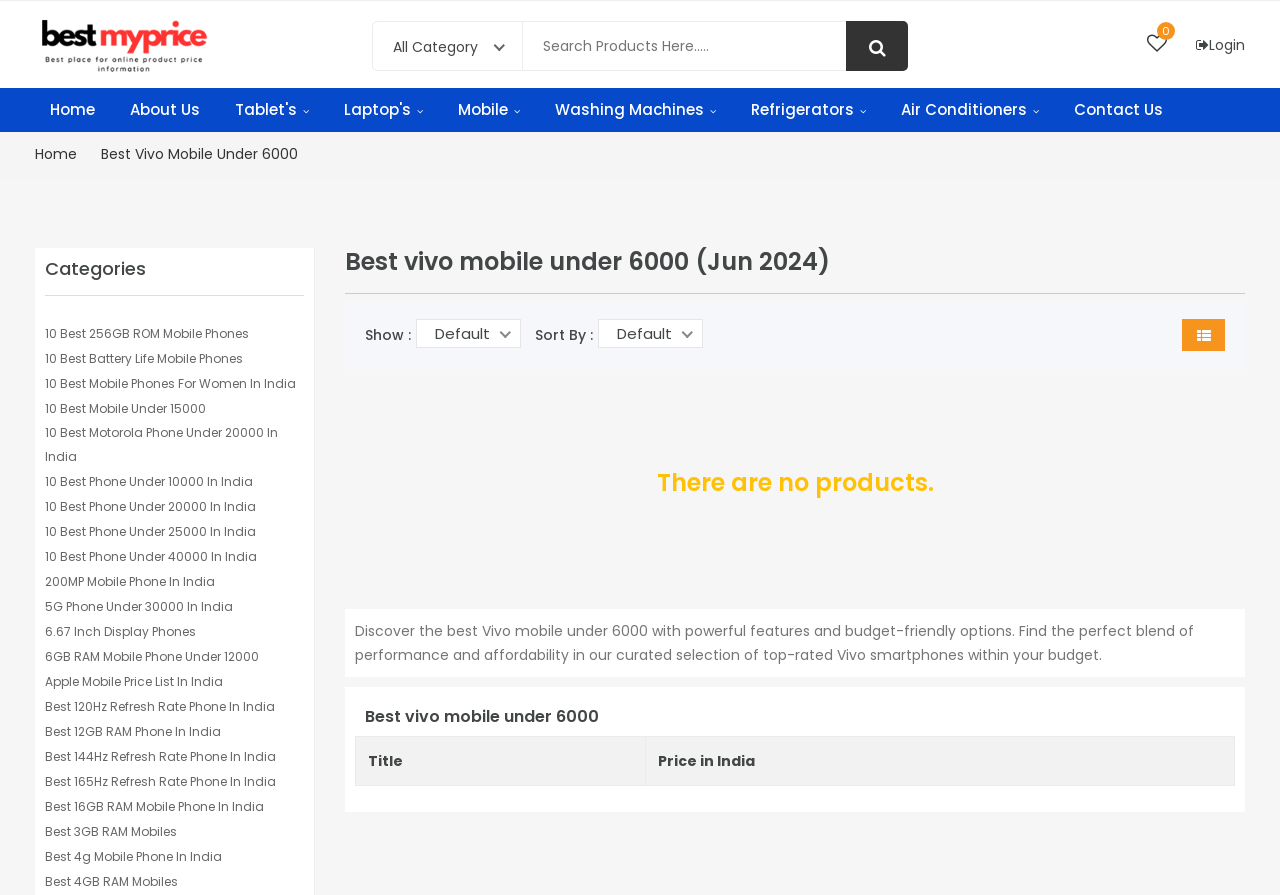Identify the bounding box of the HTML element described here: "Best 4GB RAM Mobiles". Provide the coordinates as four float numbers between 0 and 1: [left, top, right, bottom].

[0.035, 0.972, 0.139, 0.998]